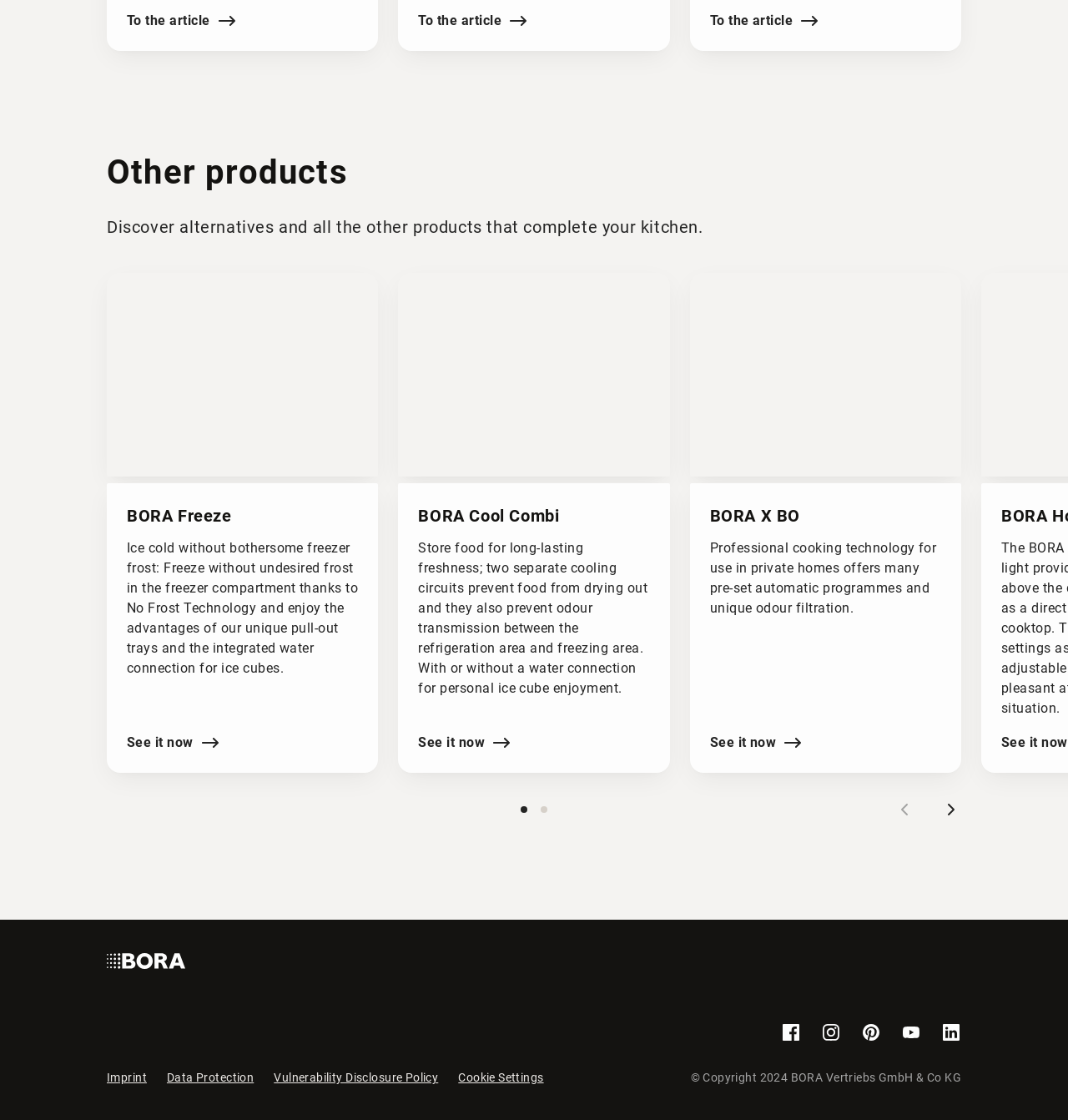With reference to the screenshot, provide a detailed response to the question below:
How many slides are there?

There are two slides, which can be navigated using the 'Go to slide 1' and 'Go to slide 2' buttons, and also the 'Previous slide' and 'Next slide' buttons.